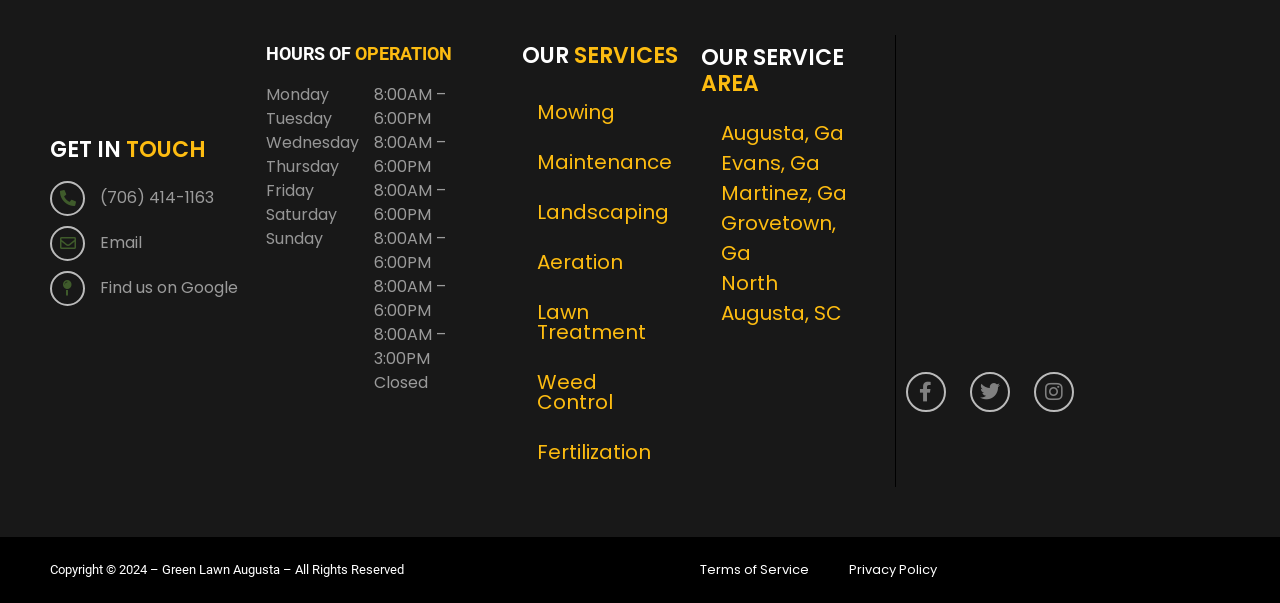Look at the image and answer the question in detail:
What social media platforms can you find the company on?

I found the social media platforms by looking at the bottom of the webpage, where I saw a set of links with icons for Facebook, Twitter, and Instagram.